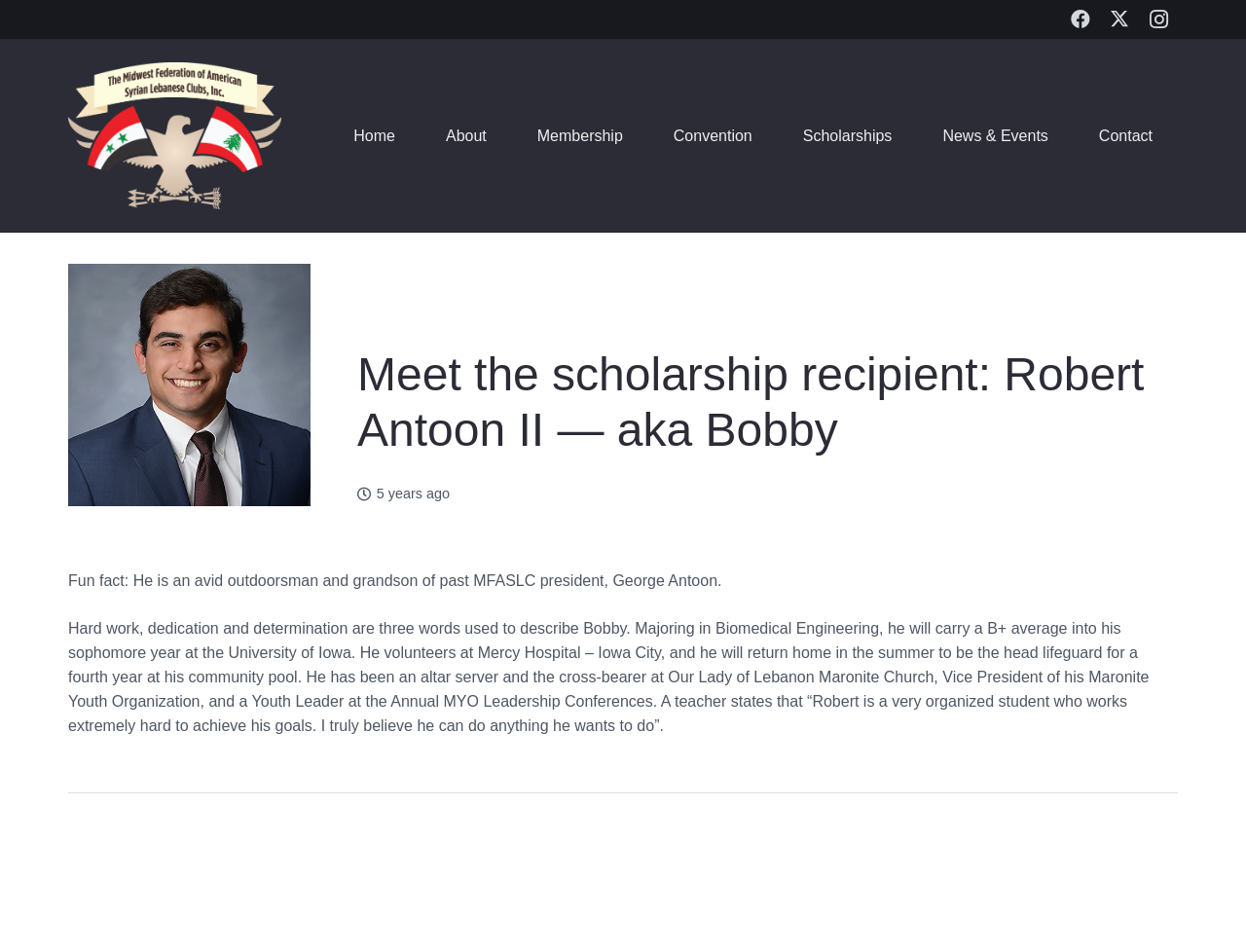Please locate the UI element described by "Home" and provide its bounding box coordinates.

[0.264, 0.117, 0.337, 0.168]